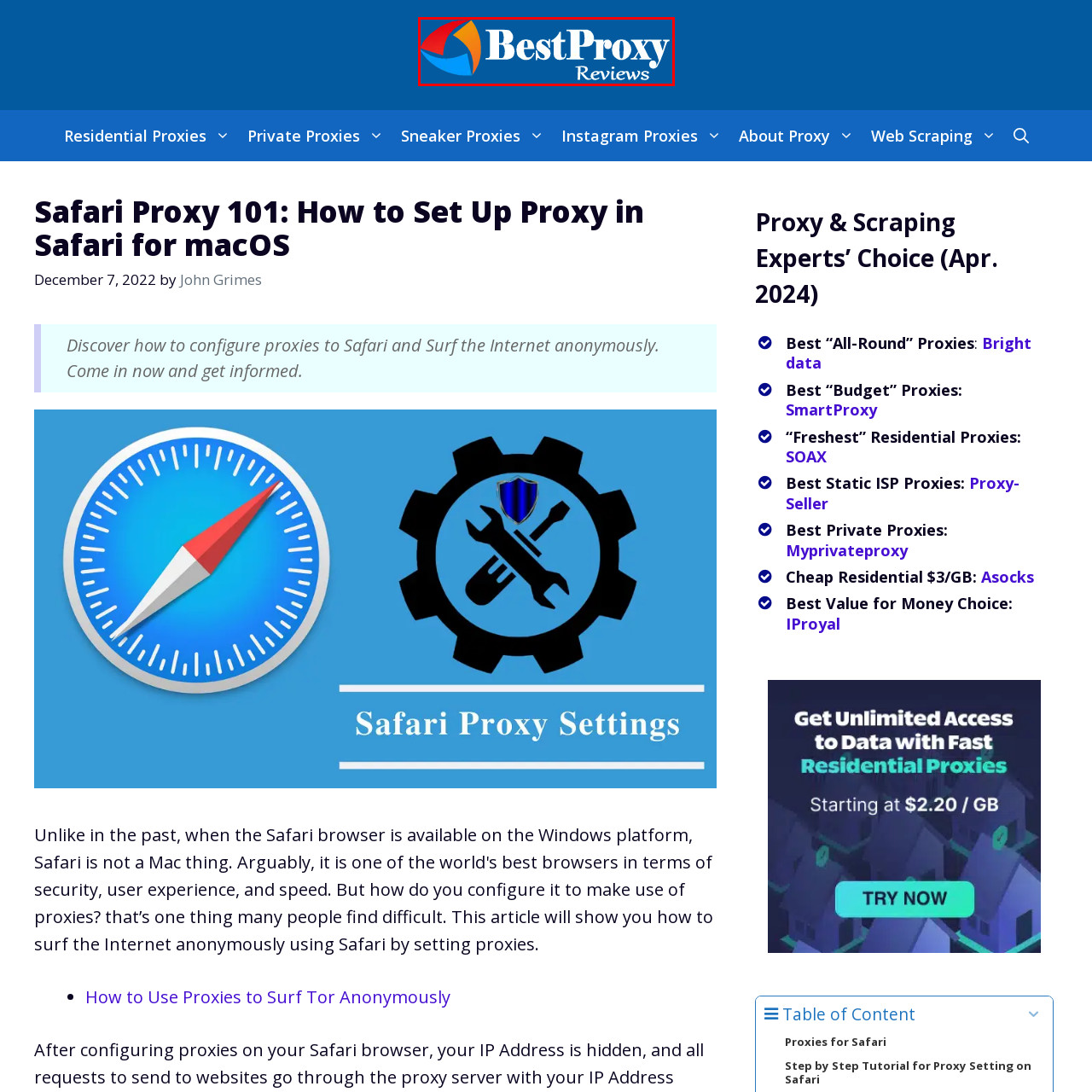What is the color of the typography in the logo?
Analyze the content within the red bounding box and offer a detailed answer to the question.

The name 'Best Proxy Reviews' is displayed in bold, white typography against a vibrant blue background, making it stand out prominently in the logo.